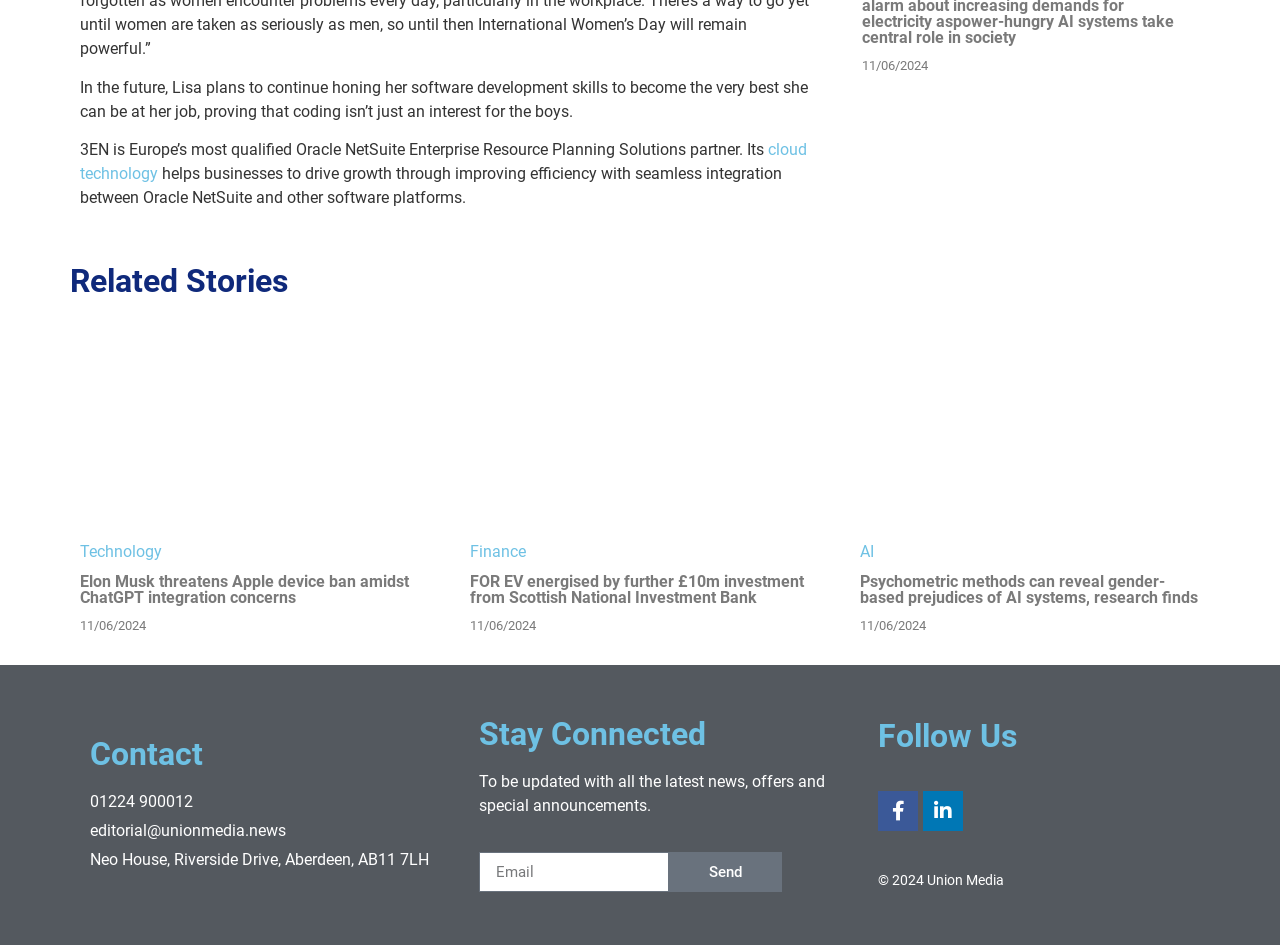Please determine the bounding box coordinates of the element's region to click for the following instruction: "Contact via phone number".

[0.07, 0.836, 0.359, 0.861]